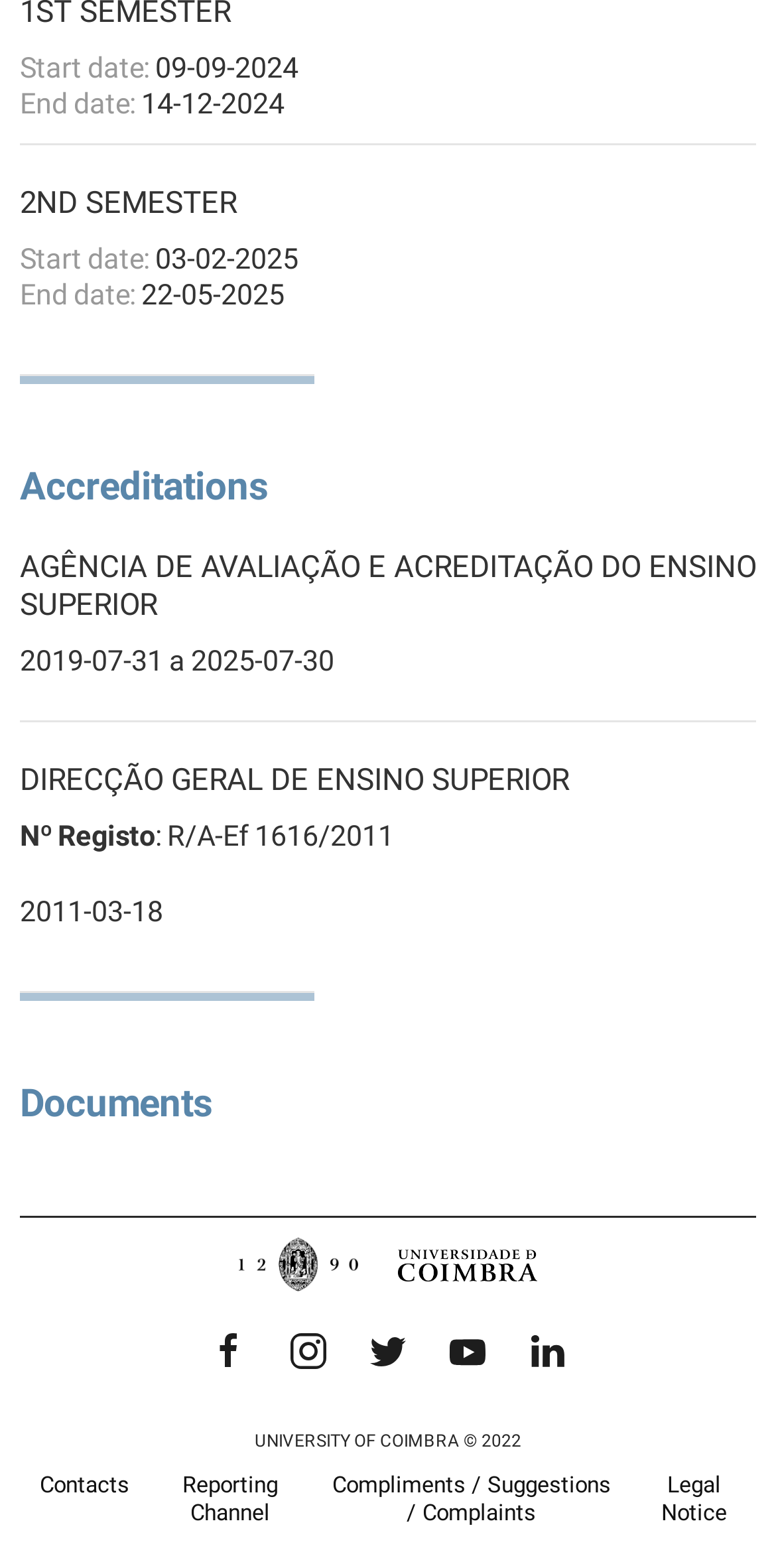Pinpoint the bounding box coordinates of the element you need to click to execute the following instruction: "View documents". The bounding box should be represented by four float numbers between 0 and 1, in the format [left, top, right, bottom].

[0.026, 0.69, 0.974, 0.719]